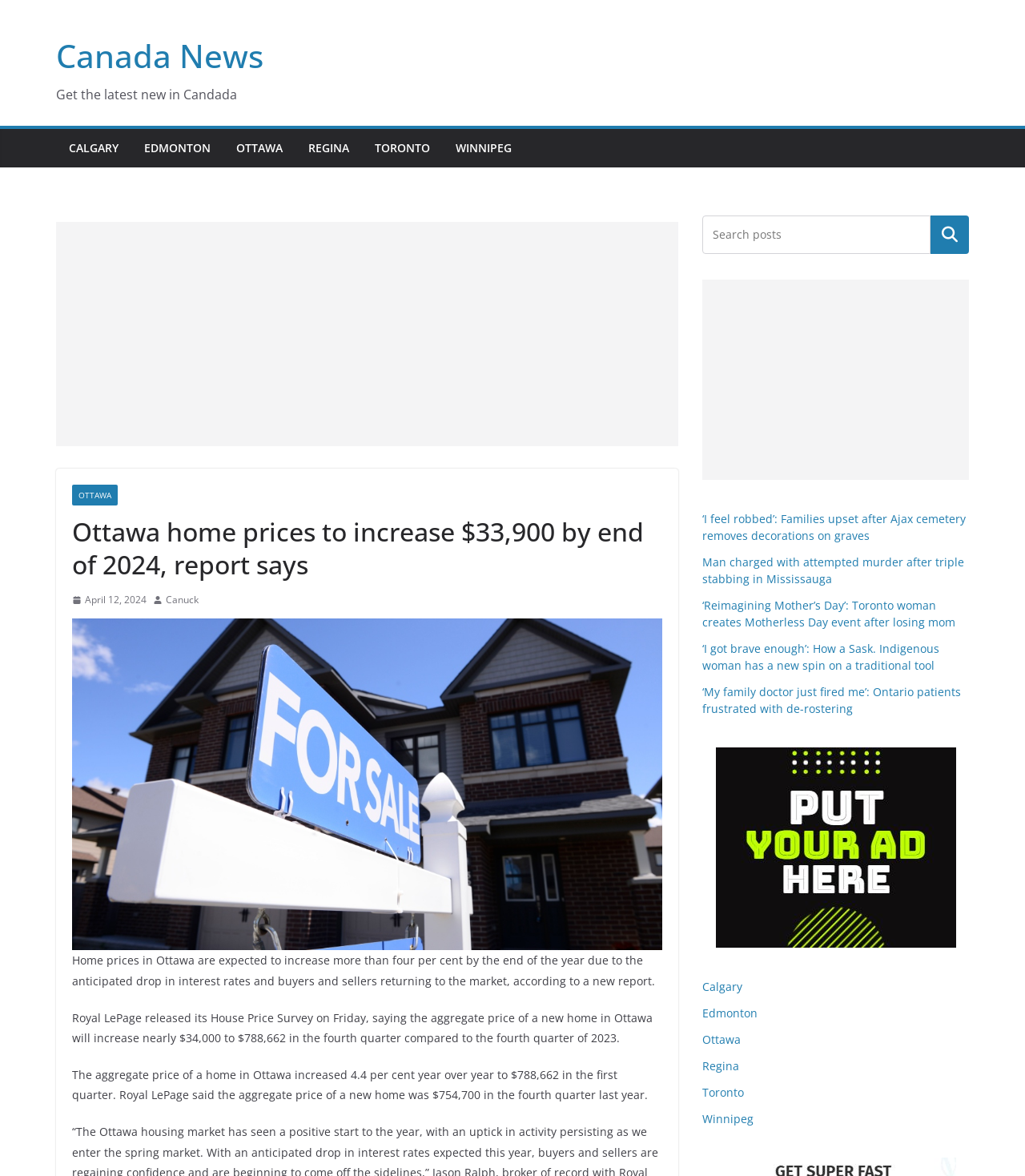Highlight the bounding box coordinates of the element that should be clicked to carry out the following instruction: "learn about coon hunting lights". The coordinates must be given as four float numbers ranging from 0 to 1, i.e., [left, top, right, bottom].

None